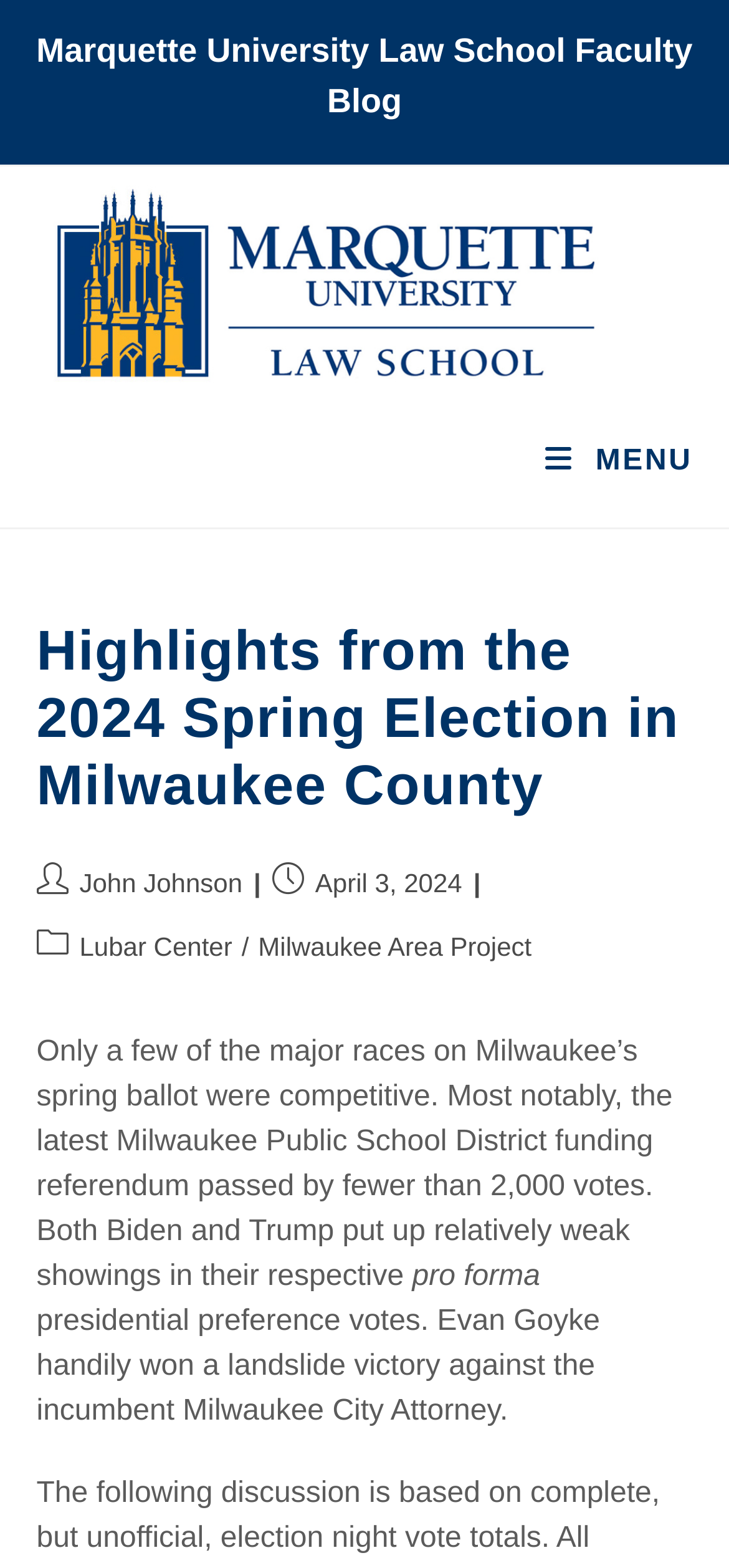Please examine the image and answer the question with a detailed explanation:
When was the latest article published?

I found the answer by looking at the 'Post published:' section, which is located in the 'Post details:' list. The text 'April 3, 2024' is listed as the post publication date.